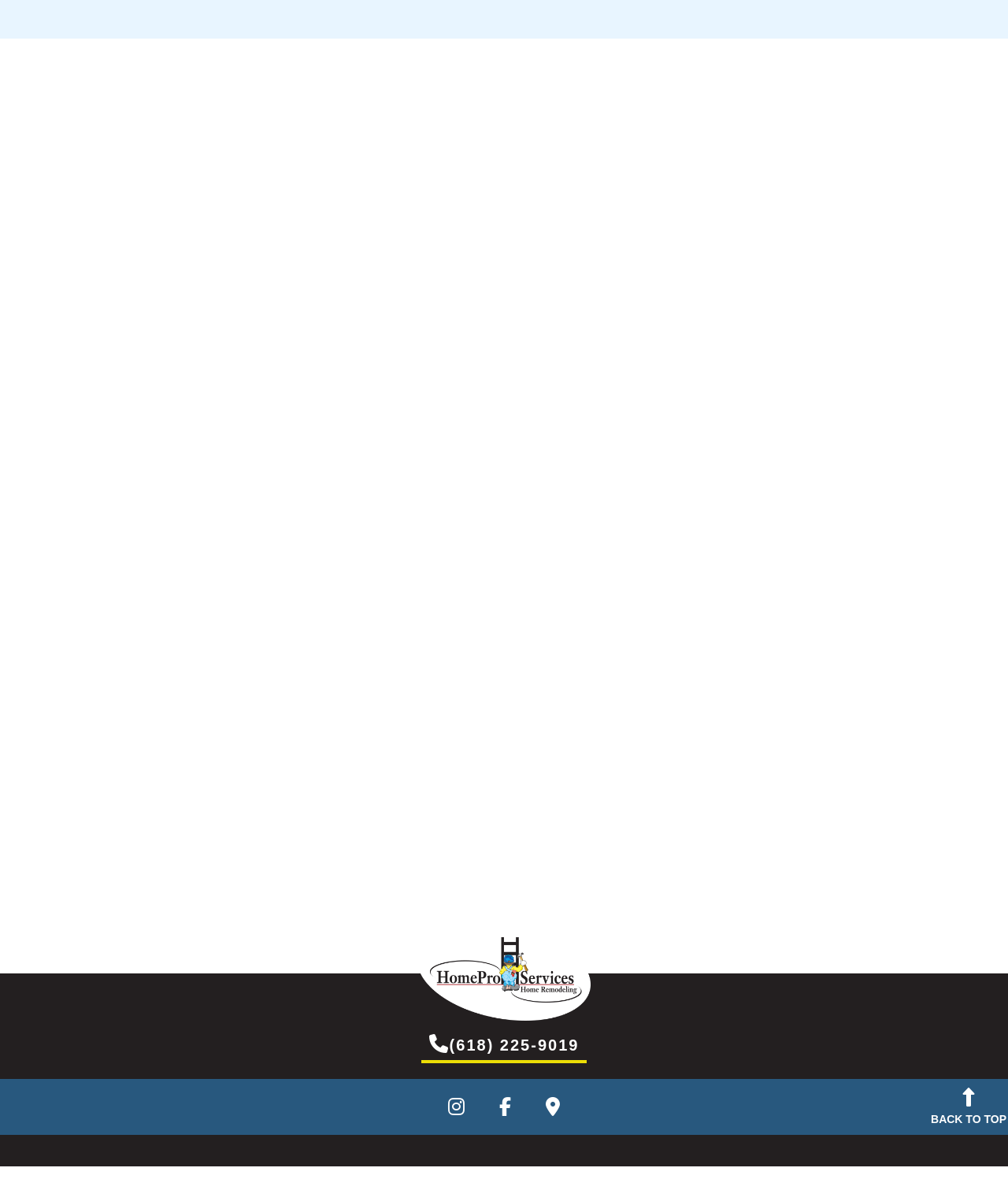From the screenshot, find the bounding box of the UI element matching this description: "(618) 225-9019". Supply the bounding box coordinates in the form [left, top, right, bottom], each a float between 0 and 1.

[0.418, 0.88, 0.582, 0.913]